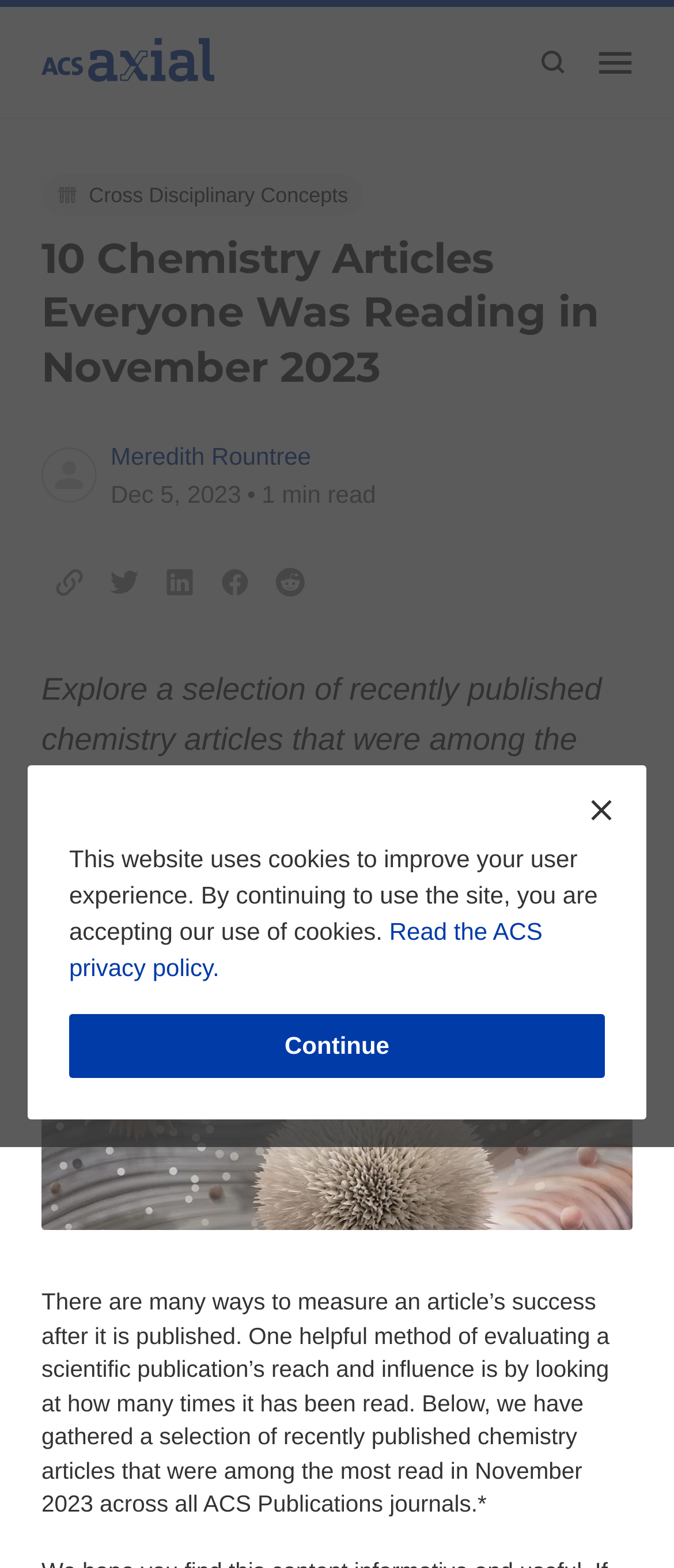Find and extract the text of the primary heading on the webpage.

10 Chemistry Articles Everyone Was Reading in November 2023